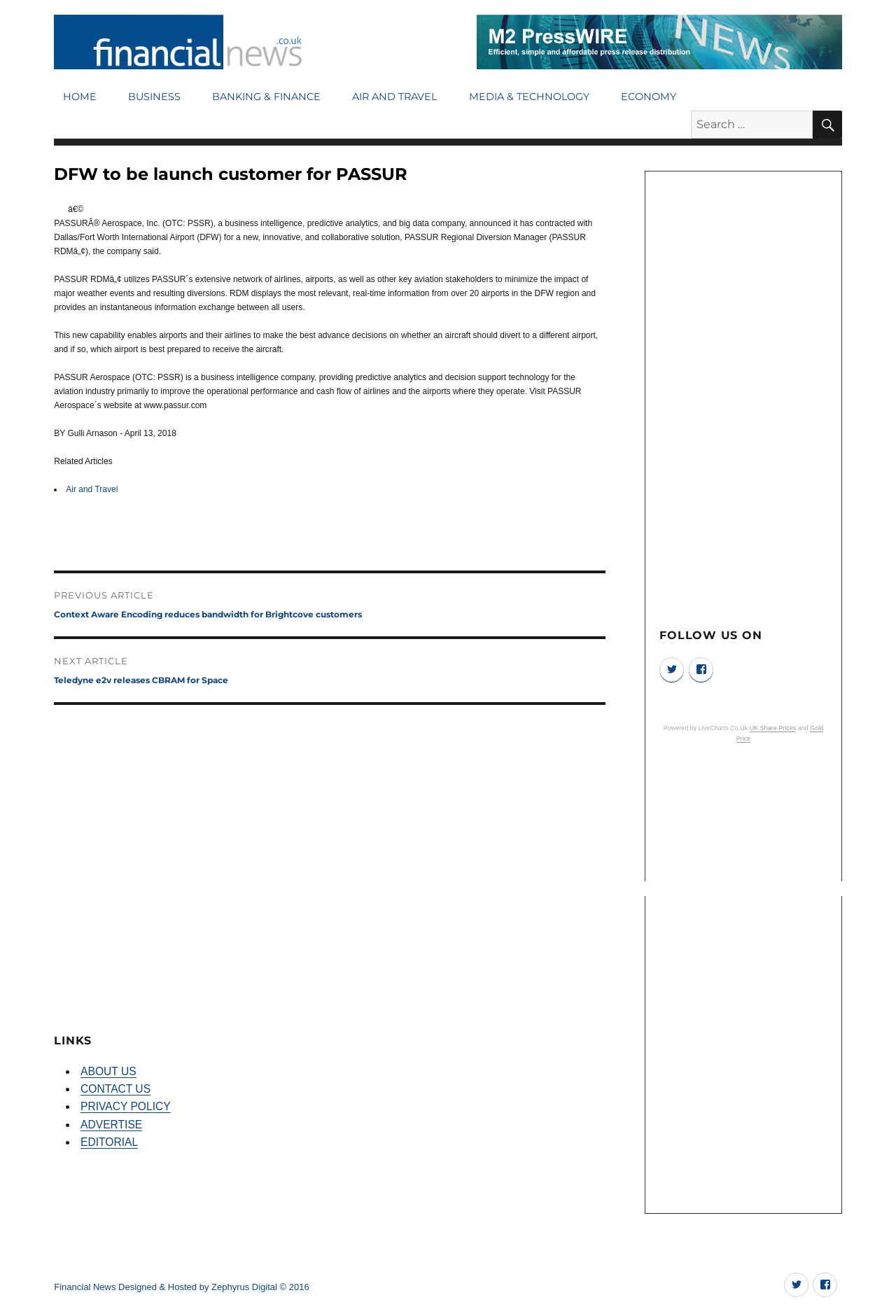How many social media links are there in the 'FOLLOW US ON' section?
Could you give a comprehensive explanation in response to this question?

The 'FOLLOW US ON' section has two social media links, Twitter and Facebook, which are represented by their respective icons.